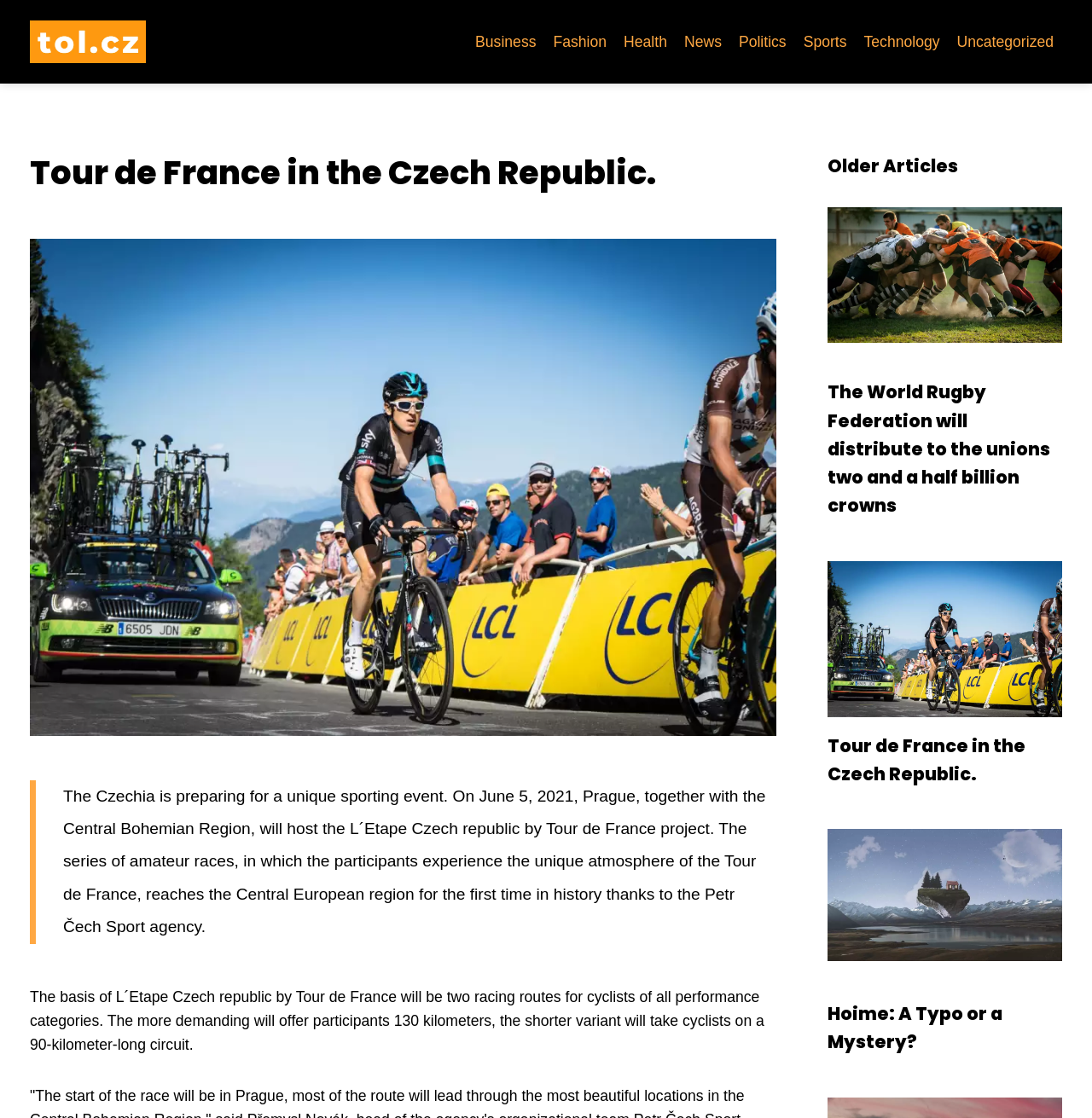Identify the webpage's primary heading and generate its text.

Tour de France in the Czech Republic.